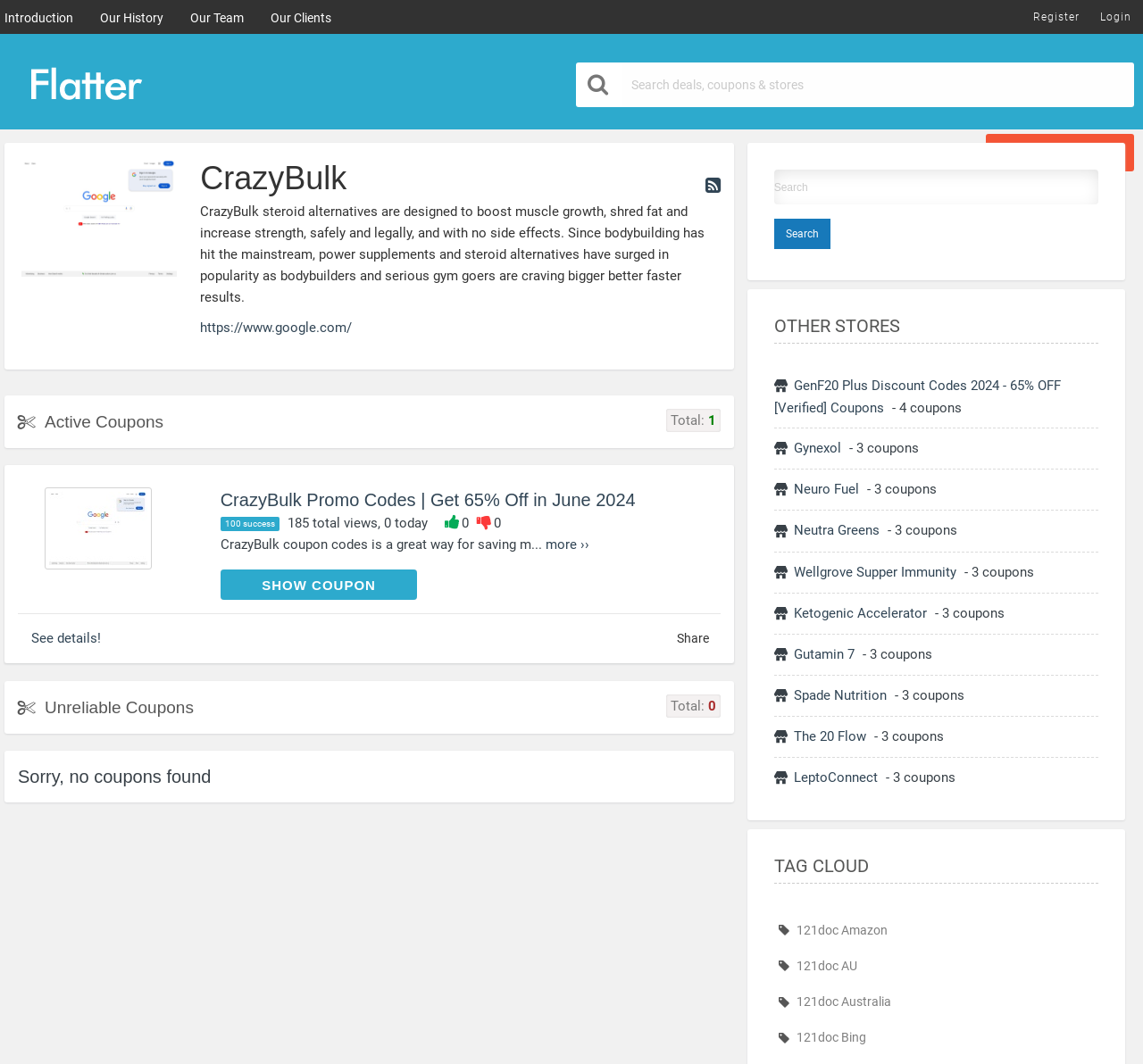Locate the UI element described as follows: "Our History". Return the bounding box coordinates as four float numbers between 0 and 1 in the order [left, top, right, bottom].

[0.076, 0.0, 0.155, 0.034]